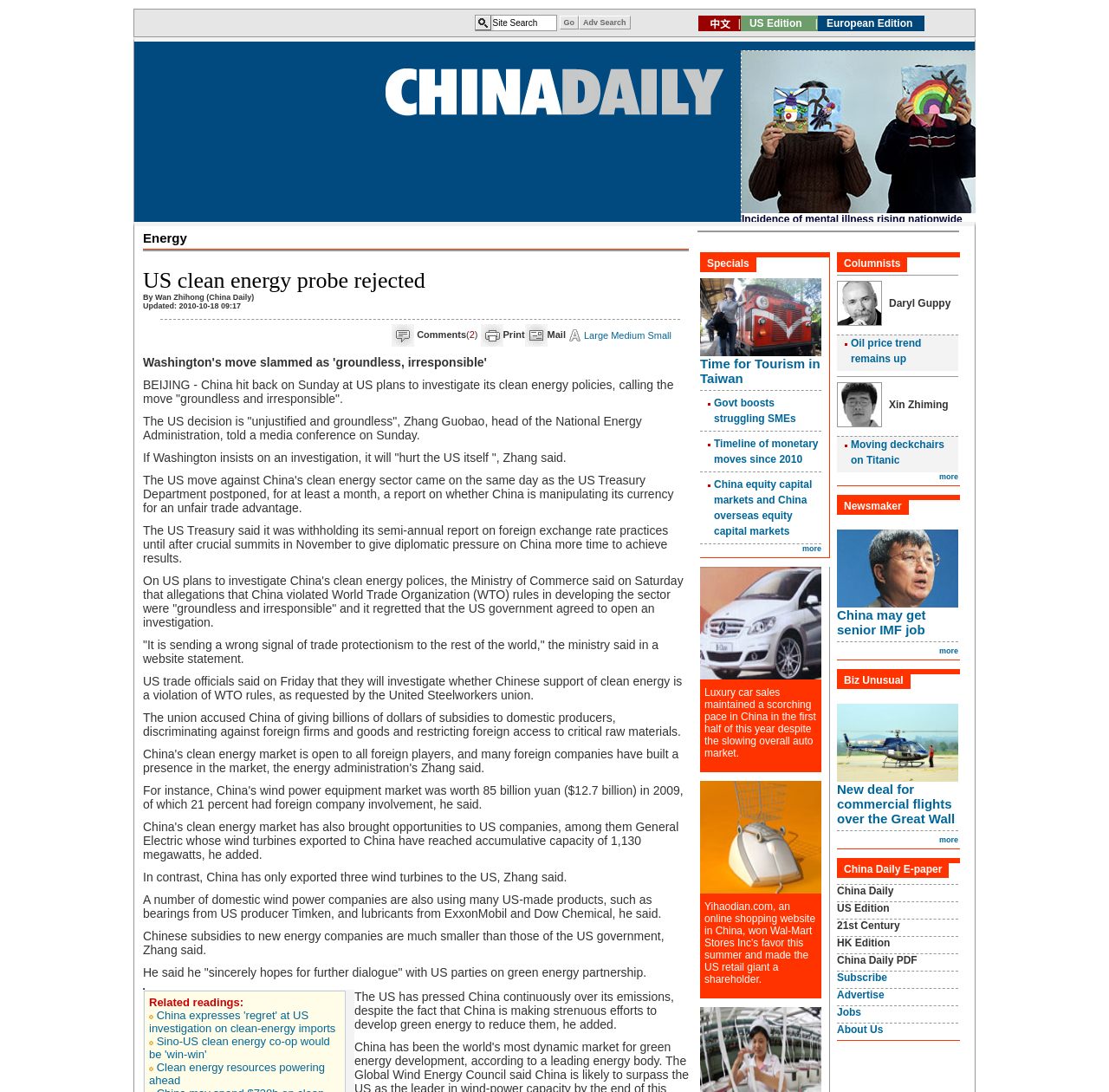Extract the bounding box coordinates for the HTML element that matches this description: "Clean energy resources powering ahead". The coordinates should be four float numbers between 0 and 1, i.e., [left, top, right, bottom].

[0.134, 0.971, 0.293, 0.995]